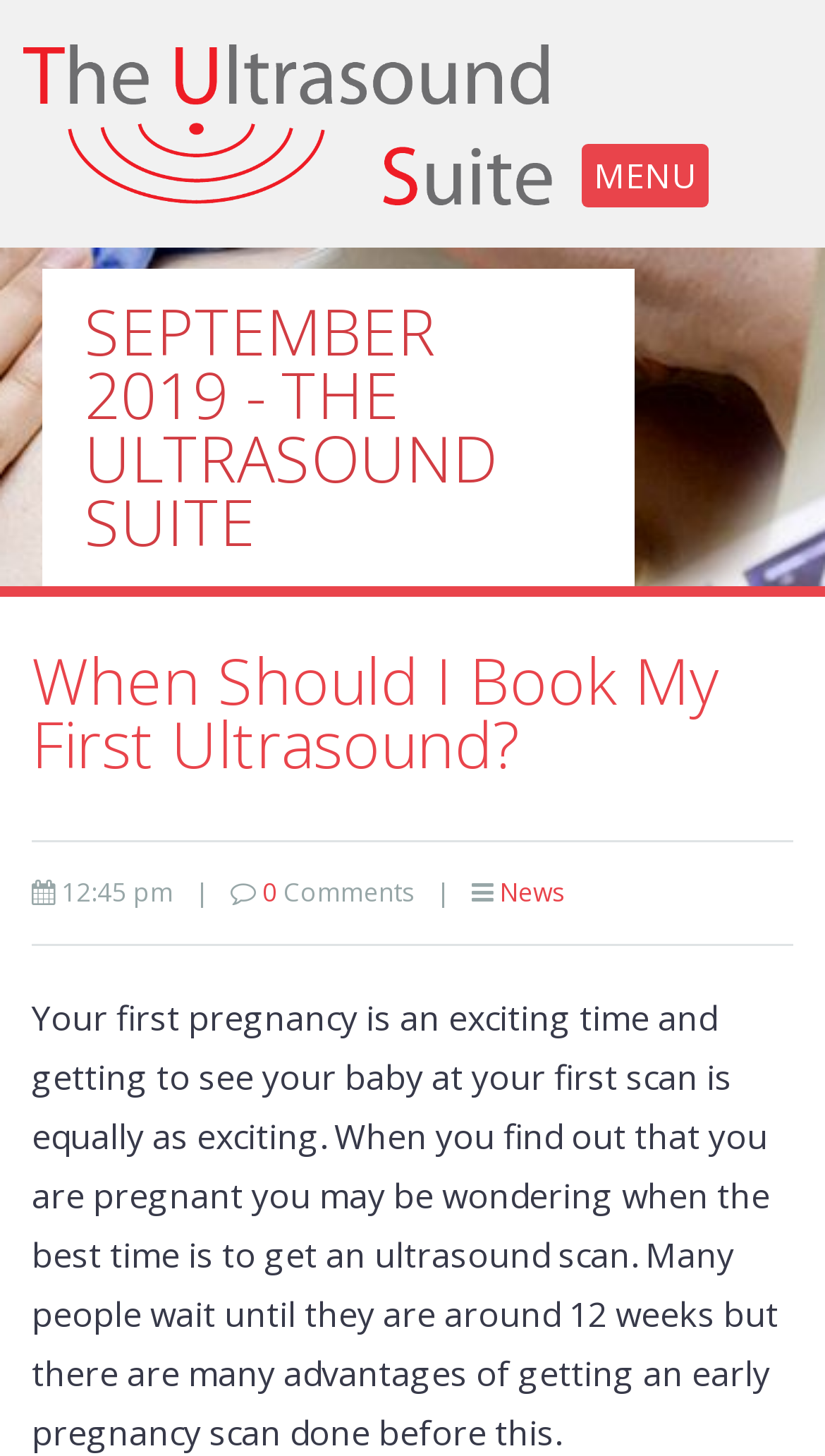What is the topic of the first heading?
Refer to the image and give a detailed response to the question.

The first heading on the webpage is 'SEPTEMBER 2019 - THE ULTRASOUND SUITE', so the topic of the first heading is 'September 2019'.